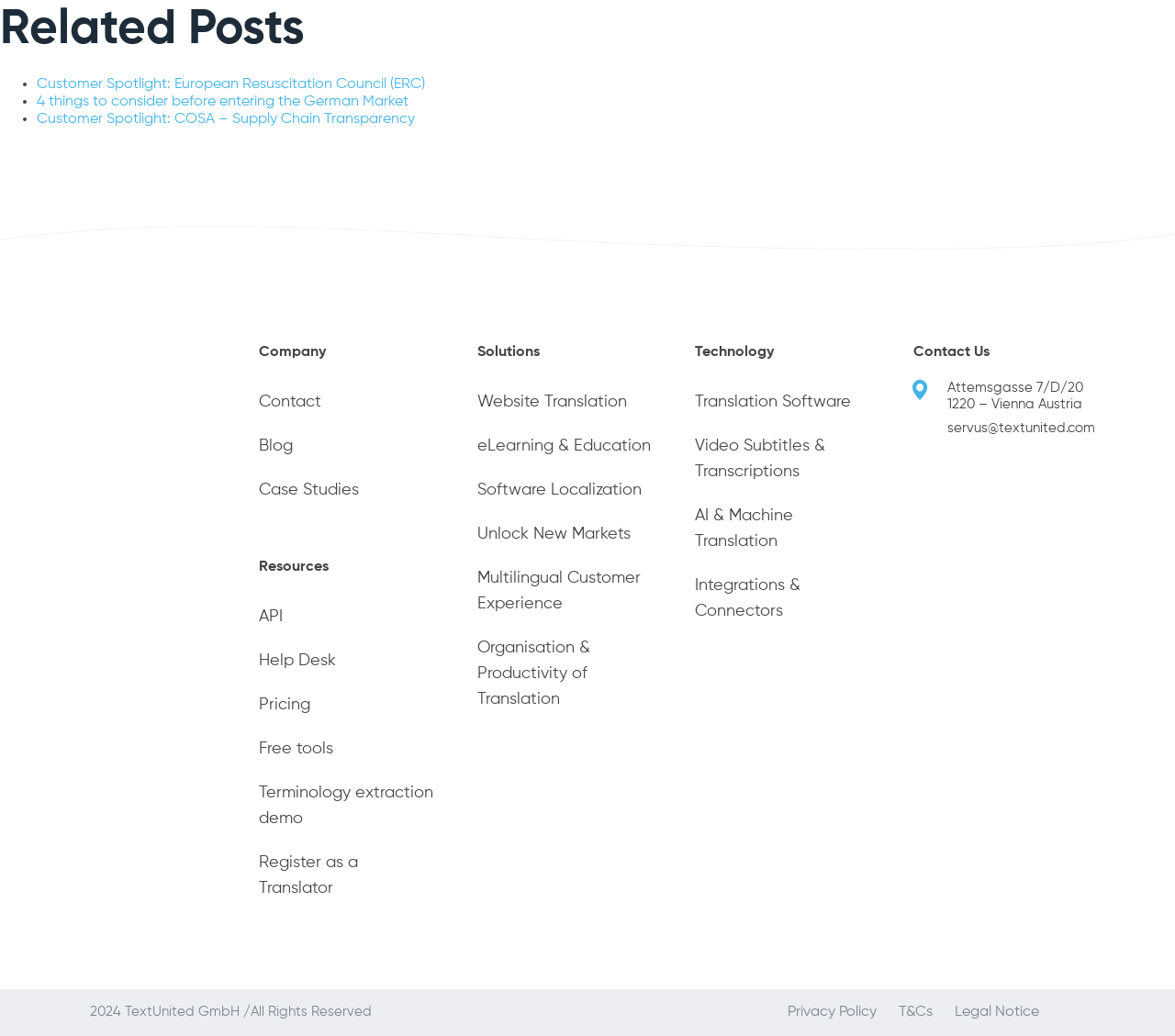Please identify the bounding box coordinates of the element's region that needs to be clicked to fulfill the following instruction: "Click on Customer Spotlight: European Resuscitation Council (ERC)". The bounding box coordinates should consist of four float numbers between 0 and 1, i.e., [left, top, right, bottom].

[0.031, 0.074, 0.362, 0.088]